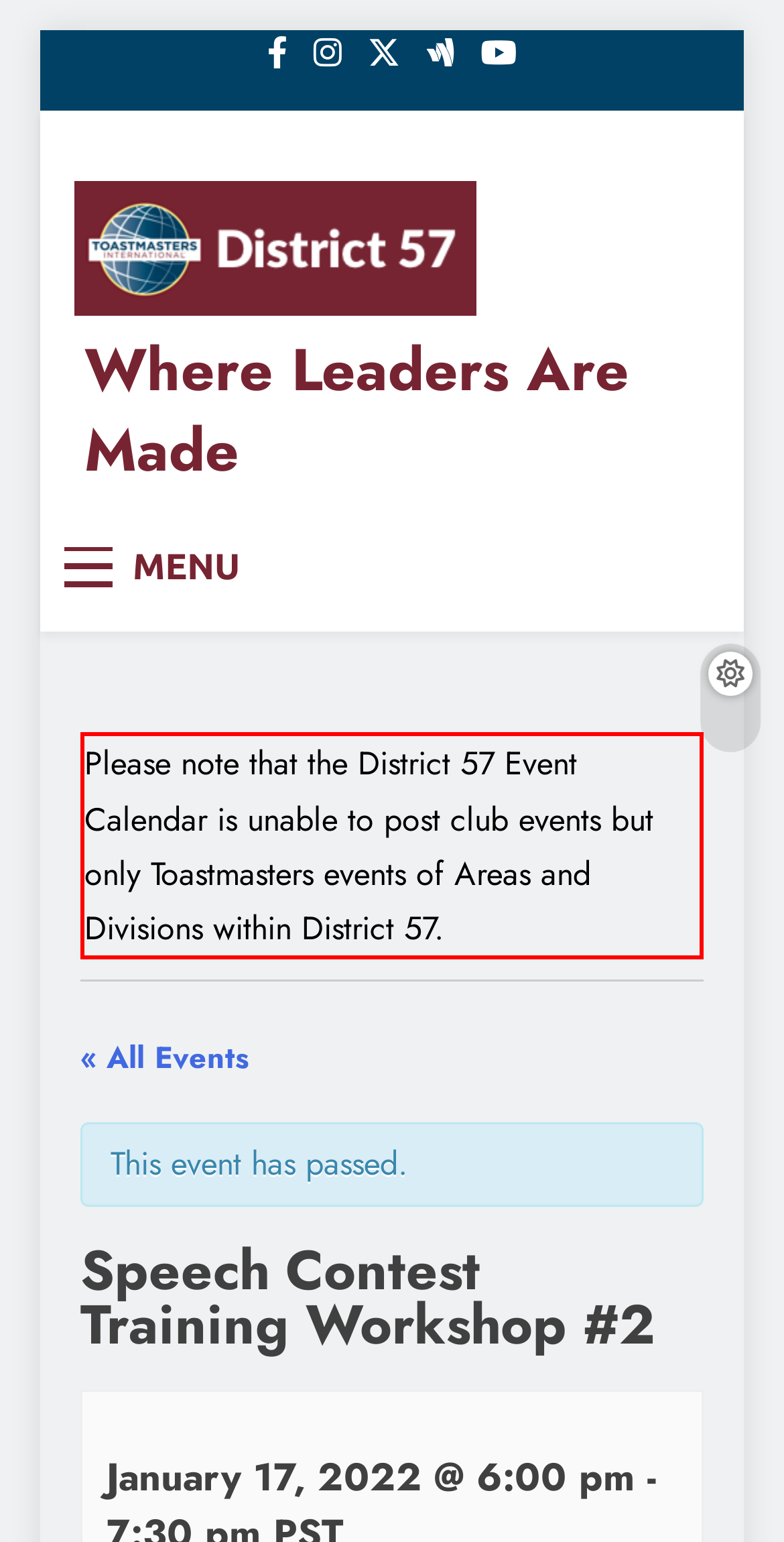Please find the bounding box for the UI component described as follows: "Where Leaders Are Made".

[0.108, 0.212, 0.803, 0.319]